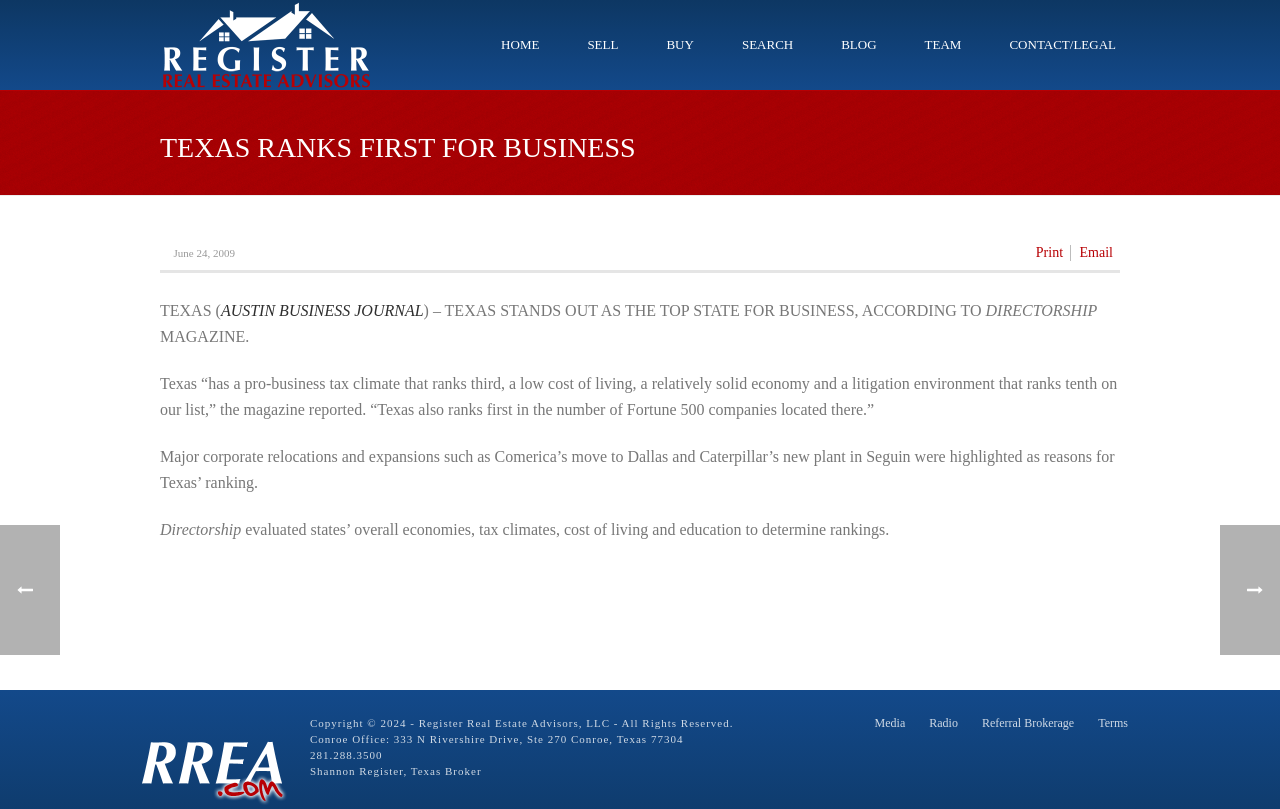Determine the bounding box coordinates for the area that needs to be clicked to fulfill this task: "Contact the team". The coordinates must be given as four float numbers between 0 and 1, i.e., [left, top, right, bottom].

[0.705, 0.022, 0.768, 0.085]